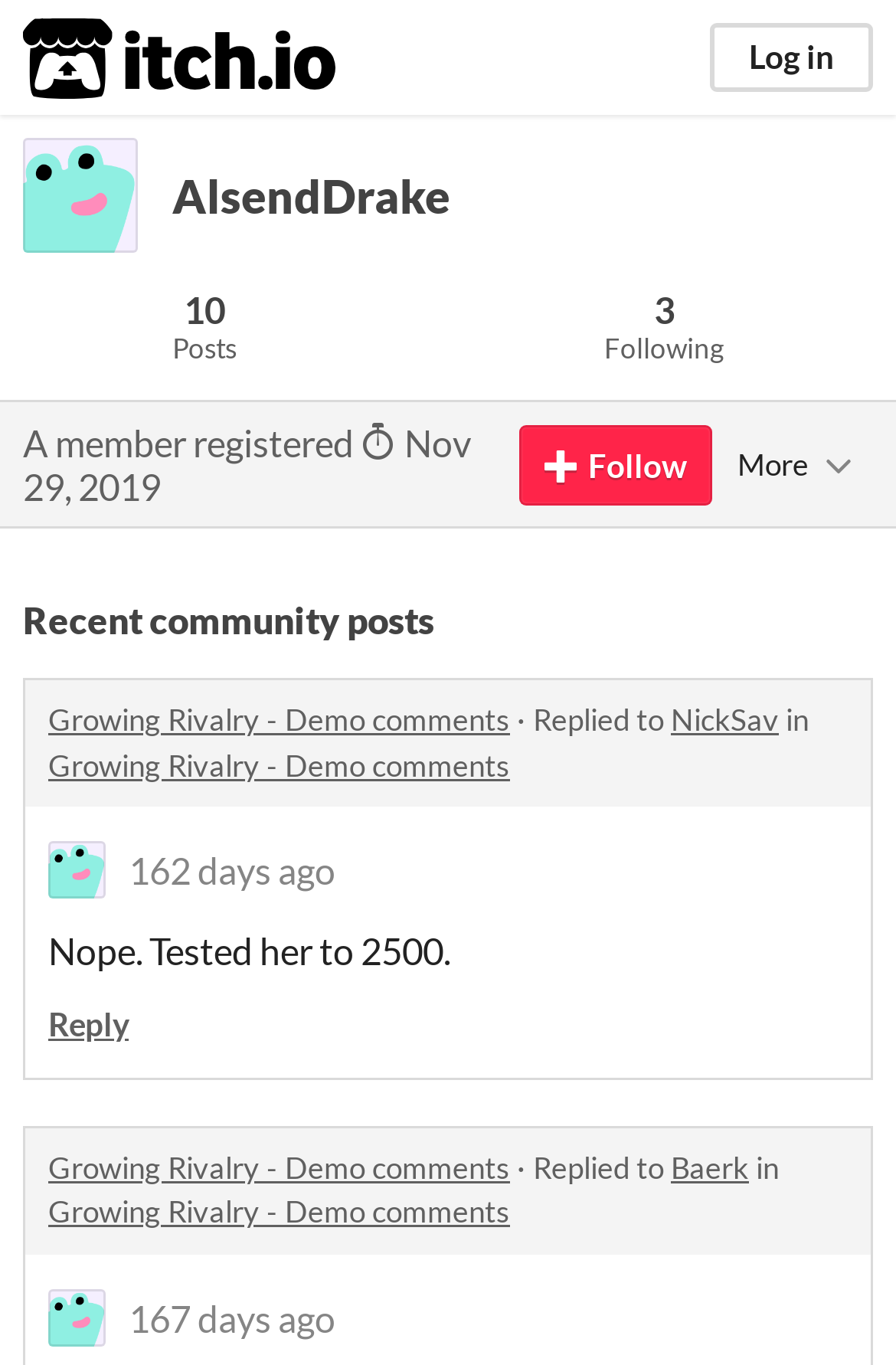Determine the bounding box coordinates of the clickable element necessary to fulfill the instruction: "Follow AlsendDrake". Provide the coordinates as four float numbers within the 0 to 1 range, i.e., [left, top, right, bottom].

[0.579, 0.311, 0.795, 0.37]